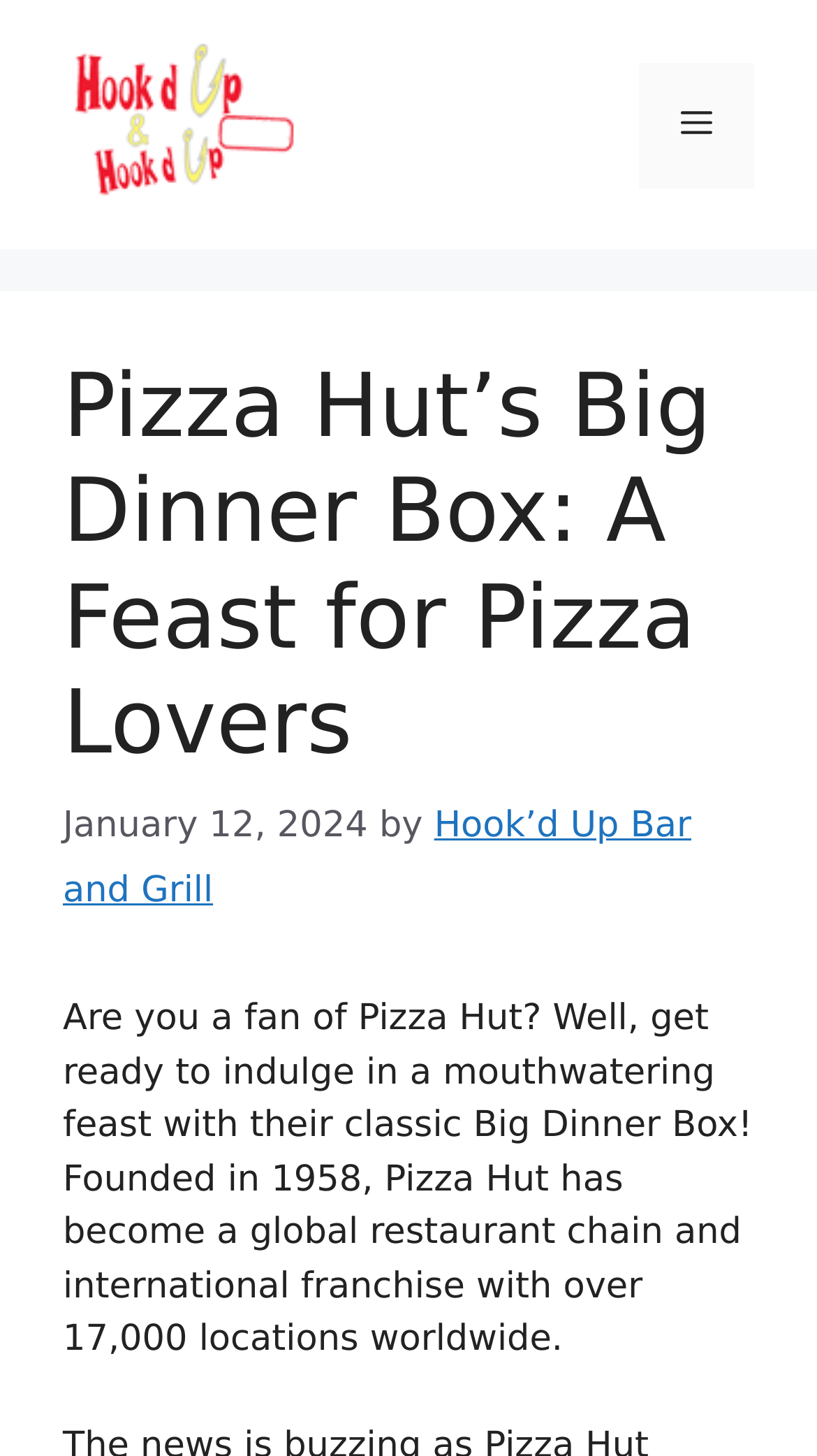When was the article published?
Based on the visual details in the image, please answer the question thoroughly.

The answer can be found in the time element, which displays the date 'January 12, 2024'.